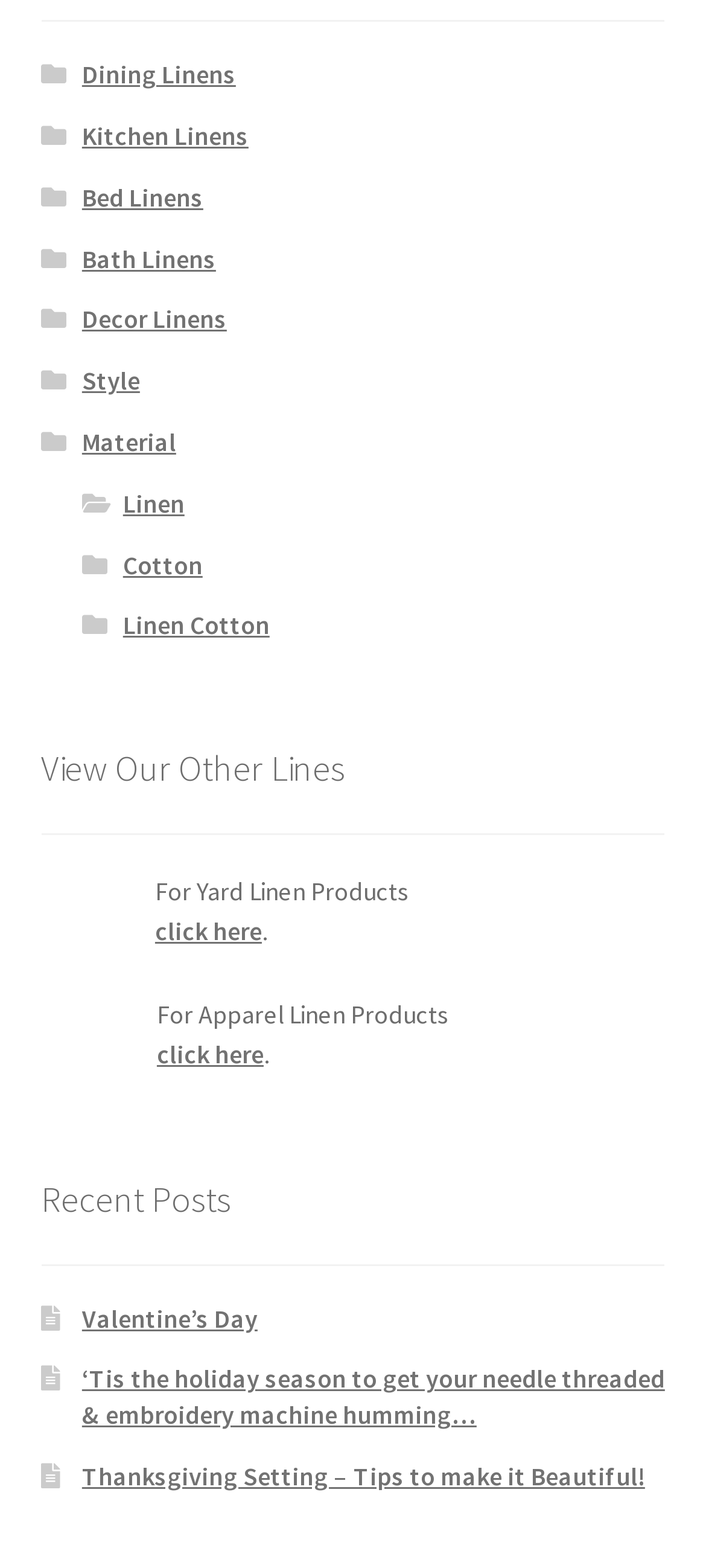Determine the bounding box coordinates for the area that should be clicked to carry out the following instruction: "Browse Dining Linens".

[0.116, 0.037, 0.334, 0.058]